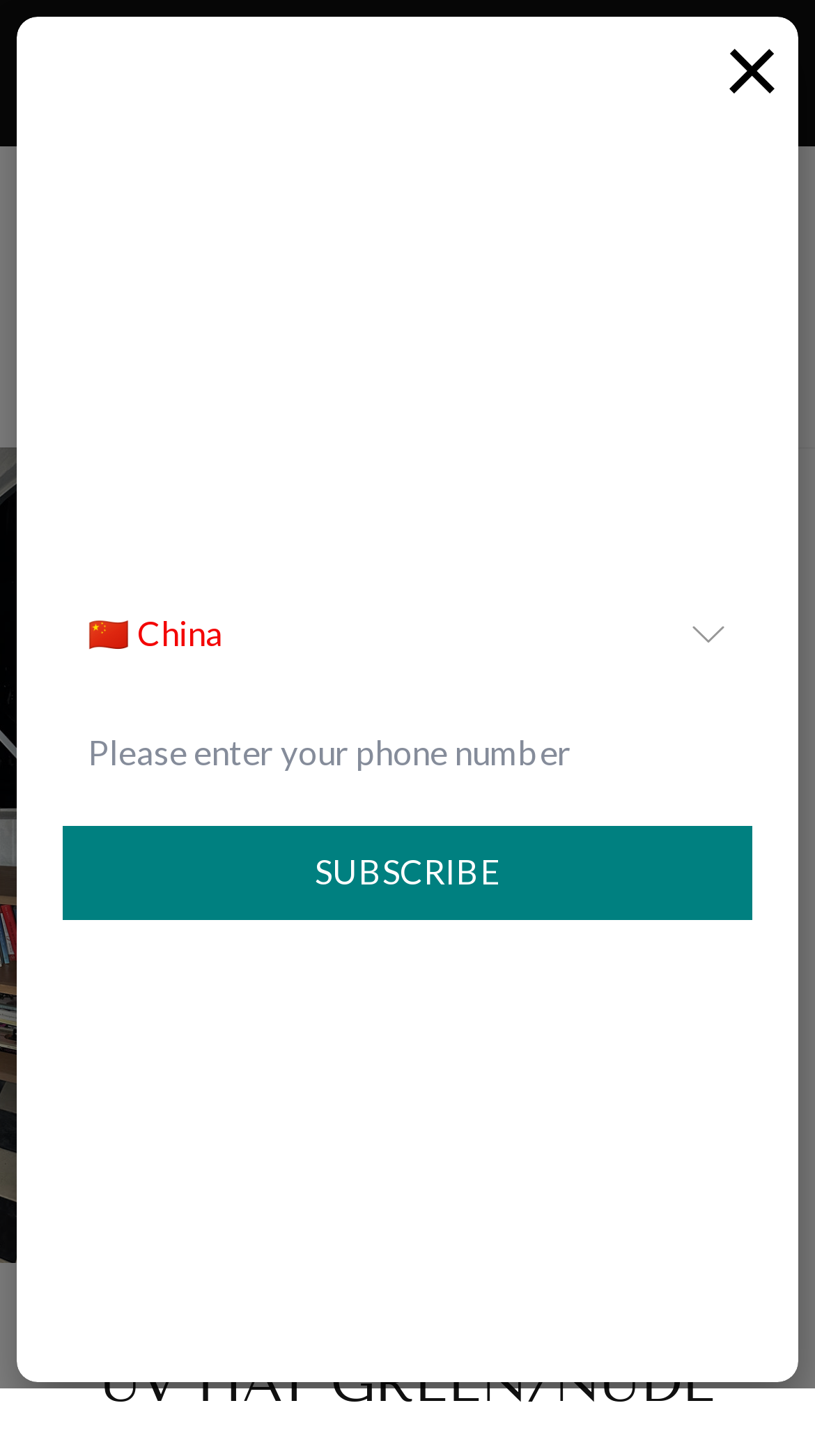What is the function of the 'CLOSE (ESC)' button?
Look at the image and construct a detailed response to the question.

I determined the function of the 'CLOSE (ESC)' button by its name and its position near the page dots, which suggests that it is meant to close the current page or slideshow.